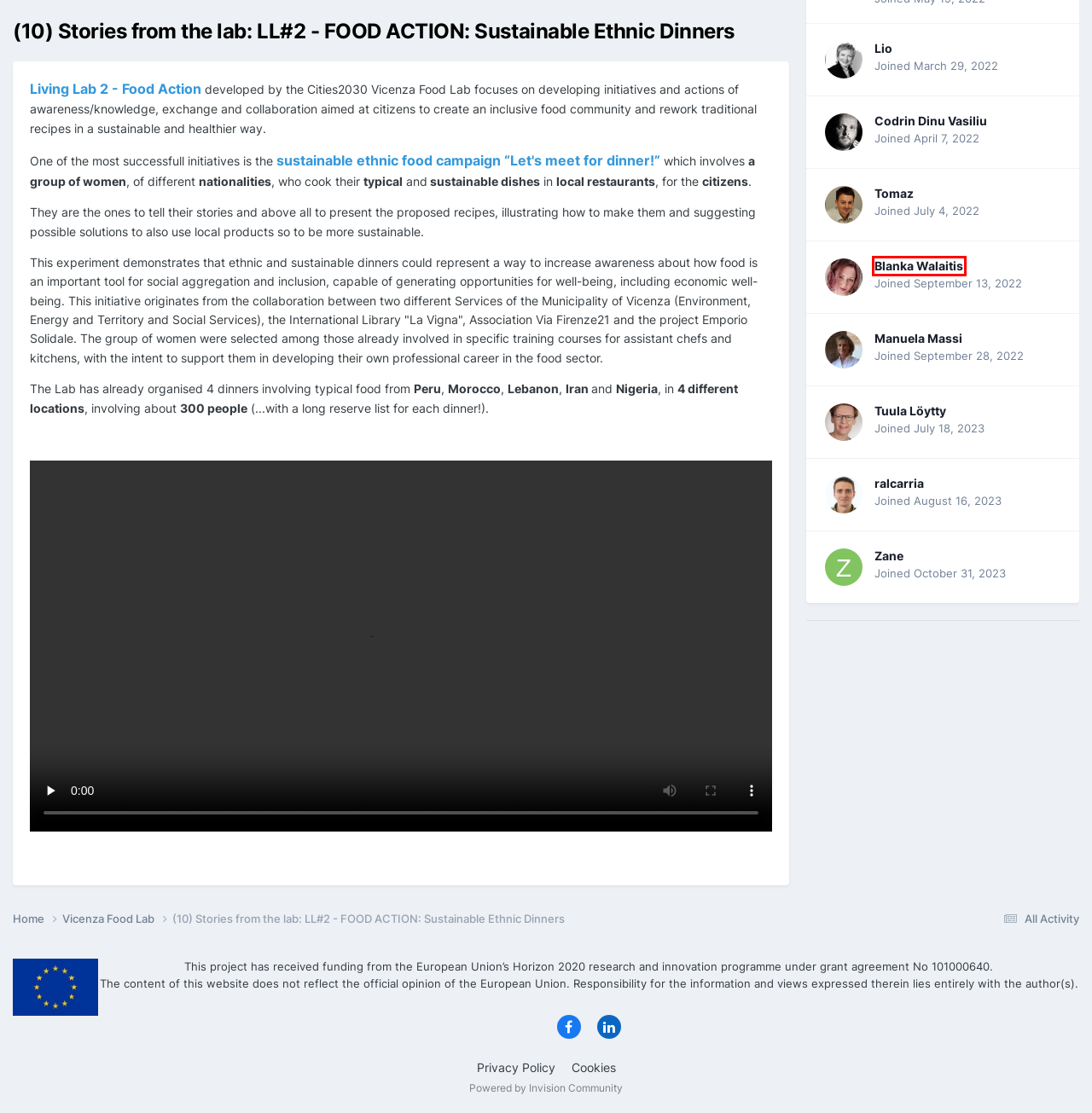You are given a screenshot of a webpage with a red rectangle bounding box around an element. Choose the best webpage description that matches the page after clicking the element in the bounding box. Here are the candidates:
A. ralcarria - Cities2030 Community
B. Cookies - Cities2030 Community
C. Zane - Cities2030 Community
D. Tuula Löytty - Cities2030 Community
E. Blanka Walaitis - Cities2030 Community
F. Privacy Policy - Cities2030 Community
G. Codrin Dinu Vasiliu - Cities2030 Community
H. Tomaz - Cities2030 Community

E